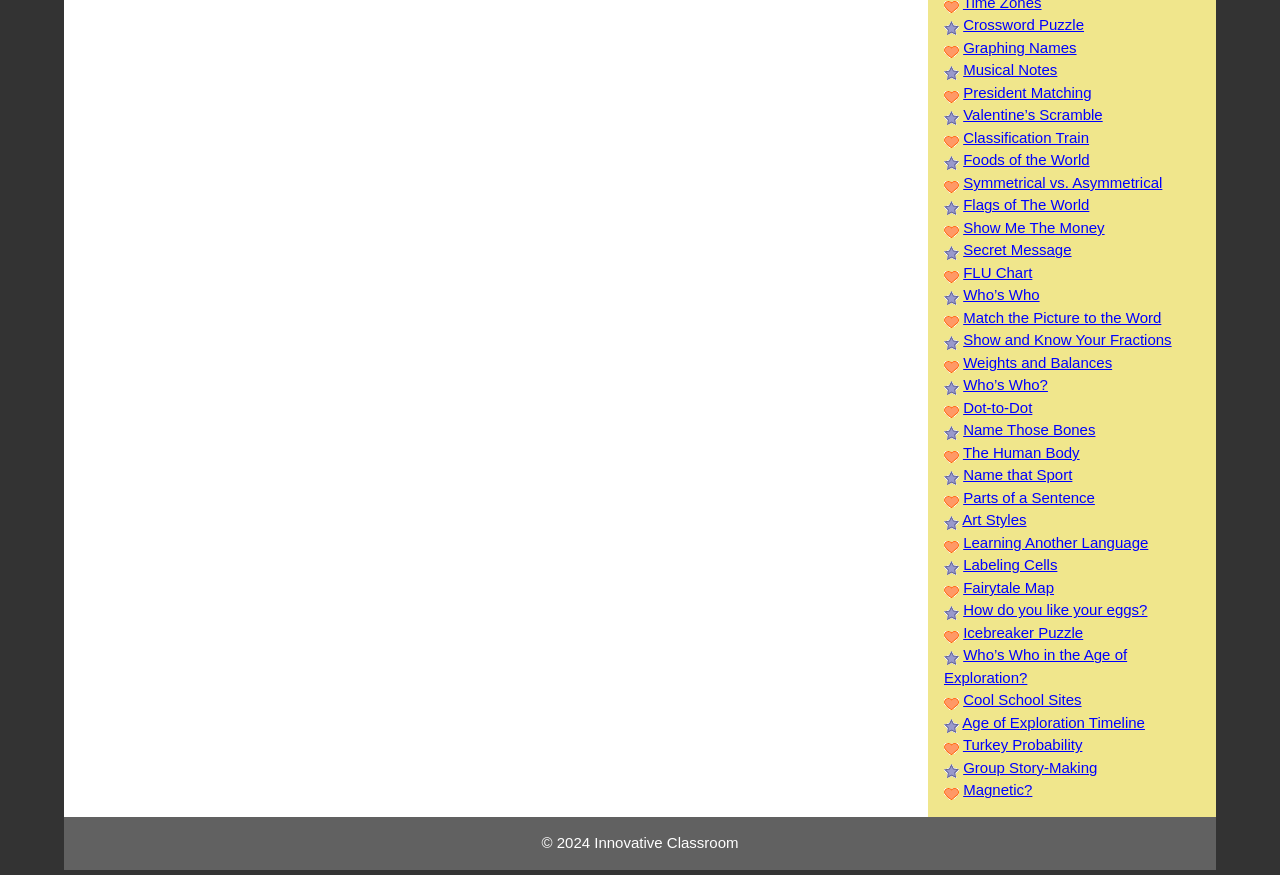Locate the bounding box of the UI element based on this description: "Home". Provide four float numbers between 0 and 1 as [left, top, right, bottom].

None